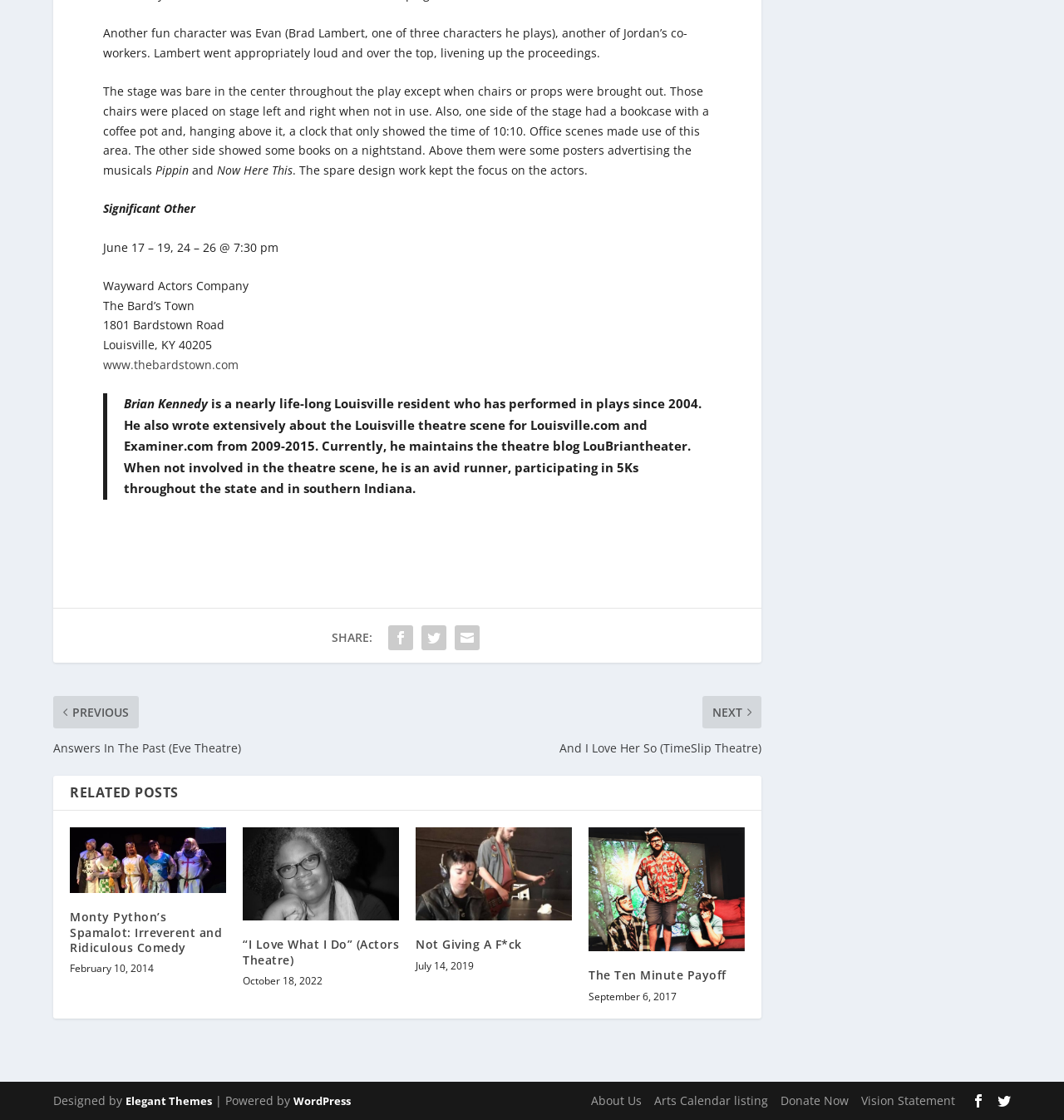What is the name of the play reviewed in the article?
Look at the image and answer with only one word or phrase.

Significant Other